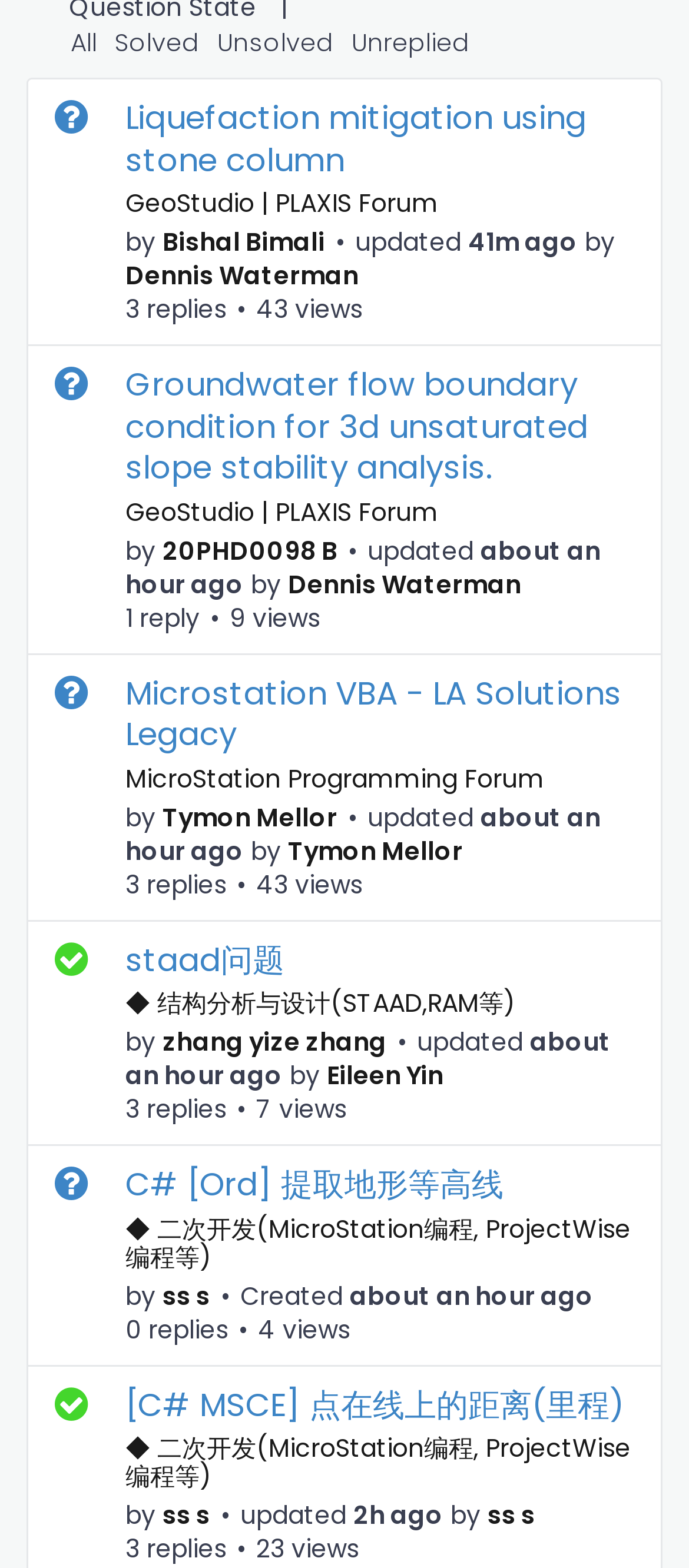Provide the bounding box coordinates of the HTML element this sentence describes: "parent_node: Harmony Hustle aria-label="Toggle navigation"". The bounding box coordinates consist of four float numbers between 0 and 1, i.e., [left, top, right, bottom].

None